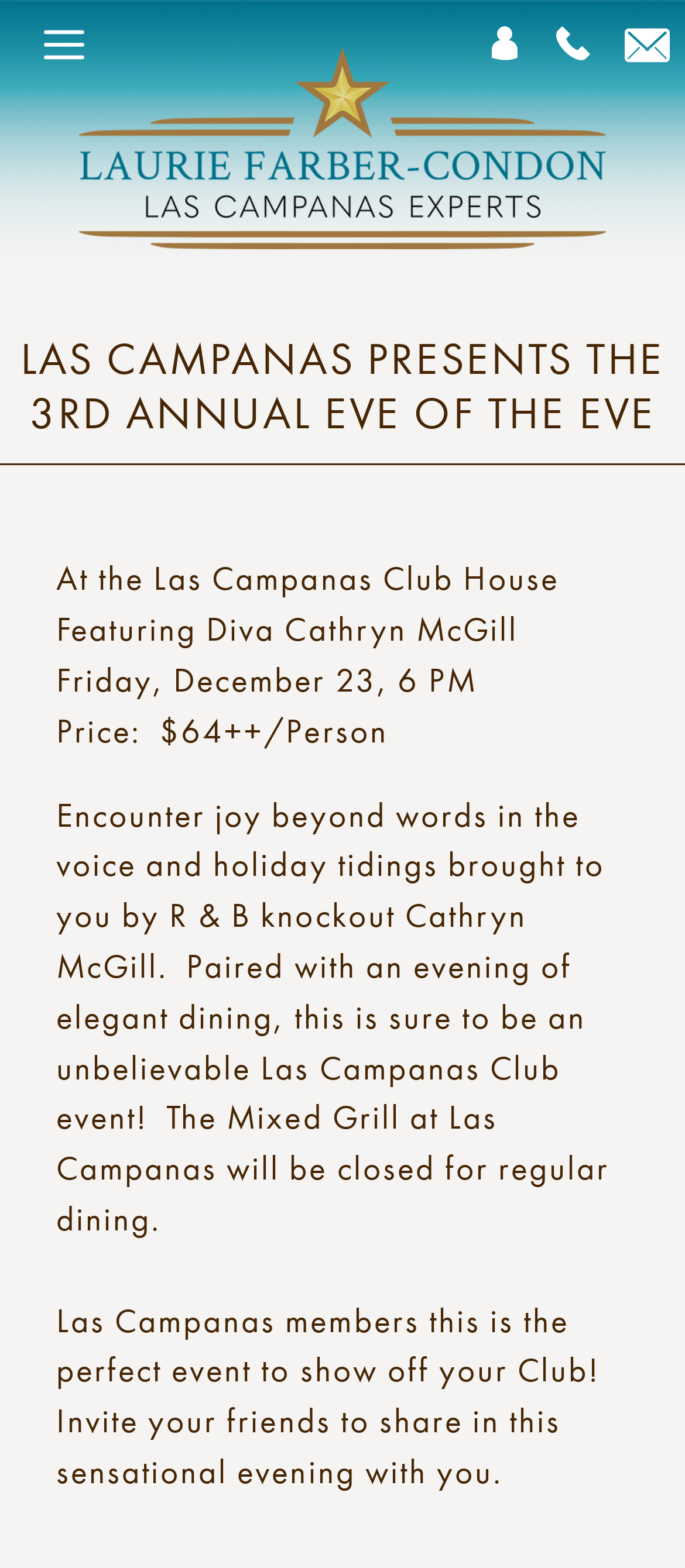Locate the bounding box coordinates of the UI element described by: "« All Events". Provide the coordinates as four float numbers between 0 and 1, formatted as [left, top, right, bottom].

None